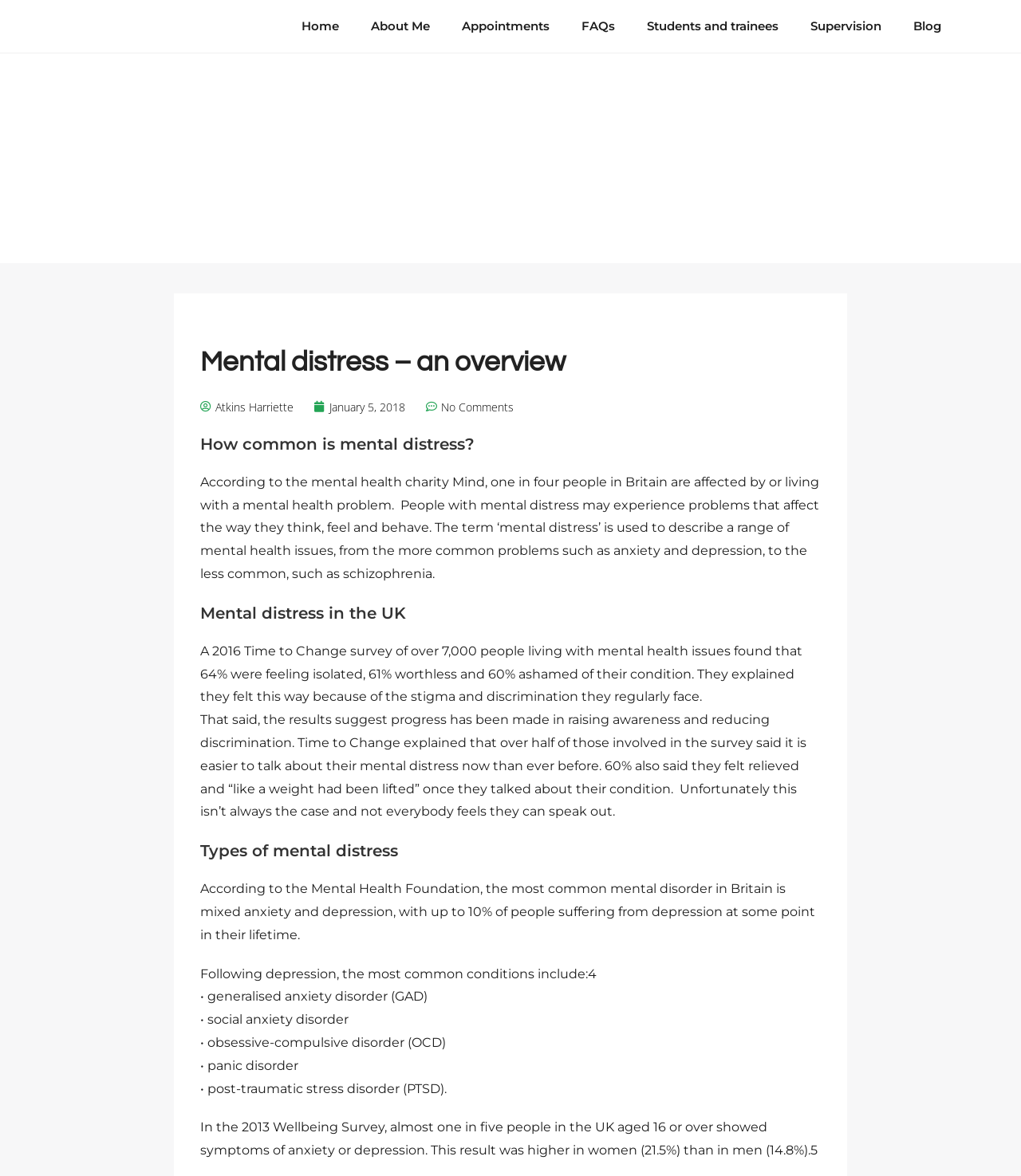Identify the bounding box coordinates of the region that should be clicked to execute the following instruction: "go to home page".

[0.28, 0.007, 0.348, 0.038]